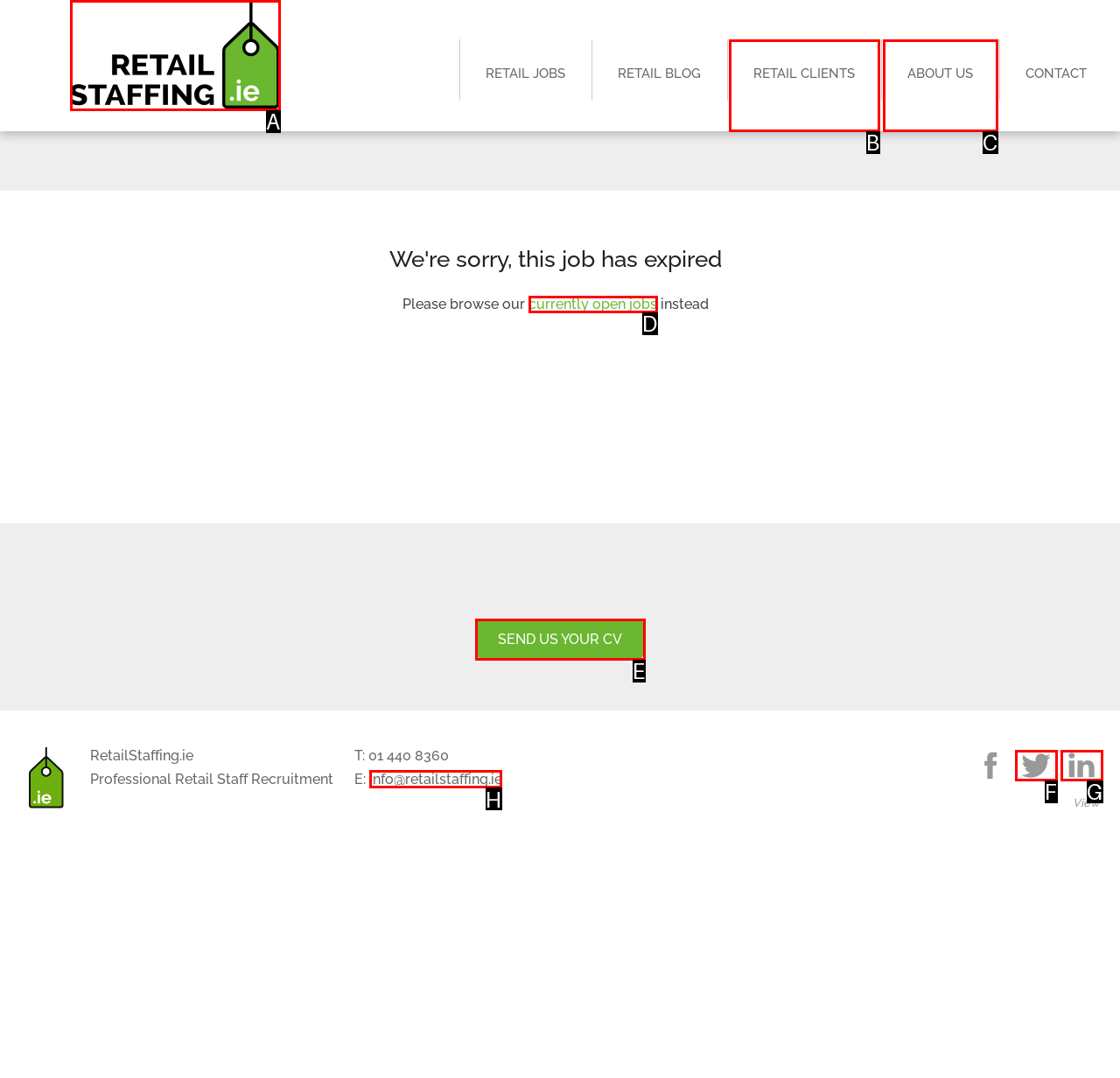Identify the HTML element to click to execute this task: Contact us via email Respond with the letter corresponding to the proper option.

H